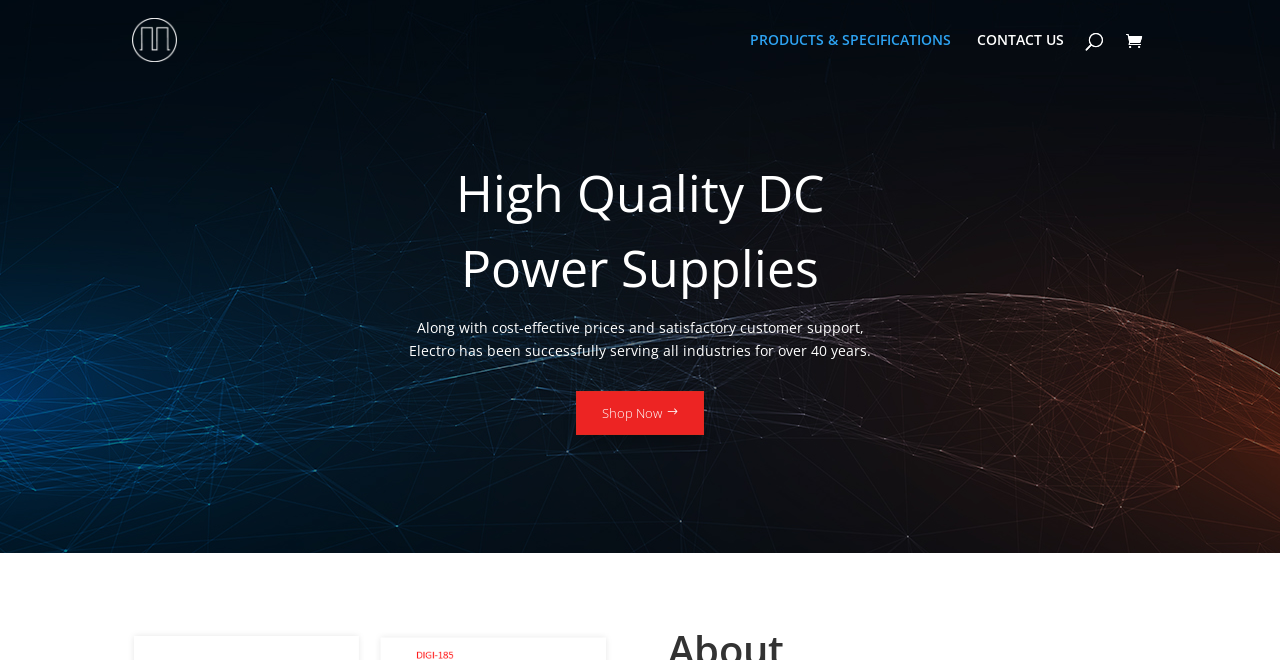What is the title or heading displayed on the webpage?

High Quality DC
Power Supplies